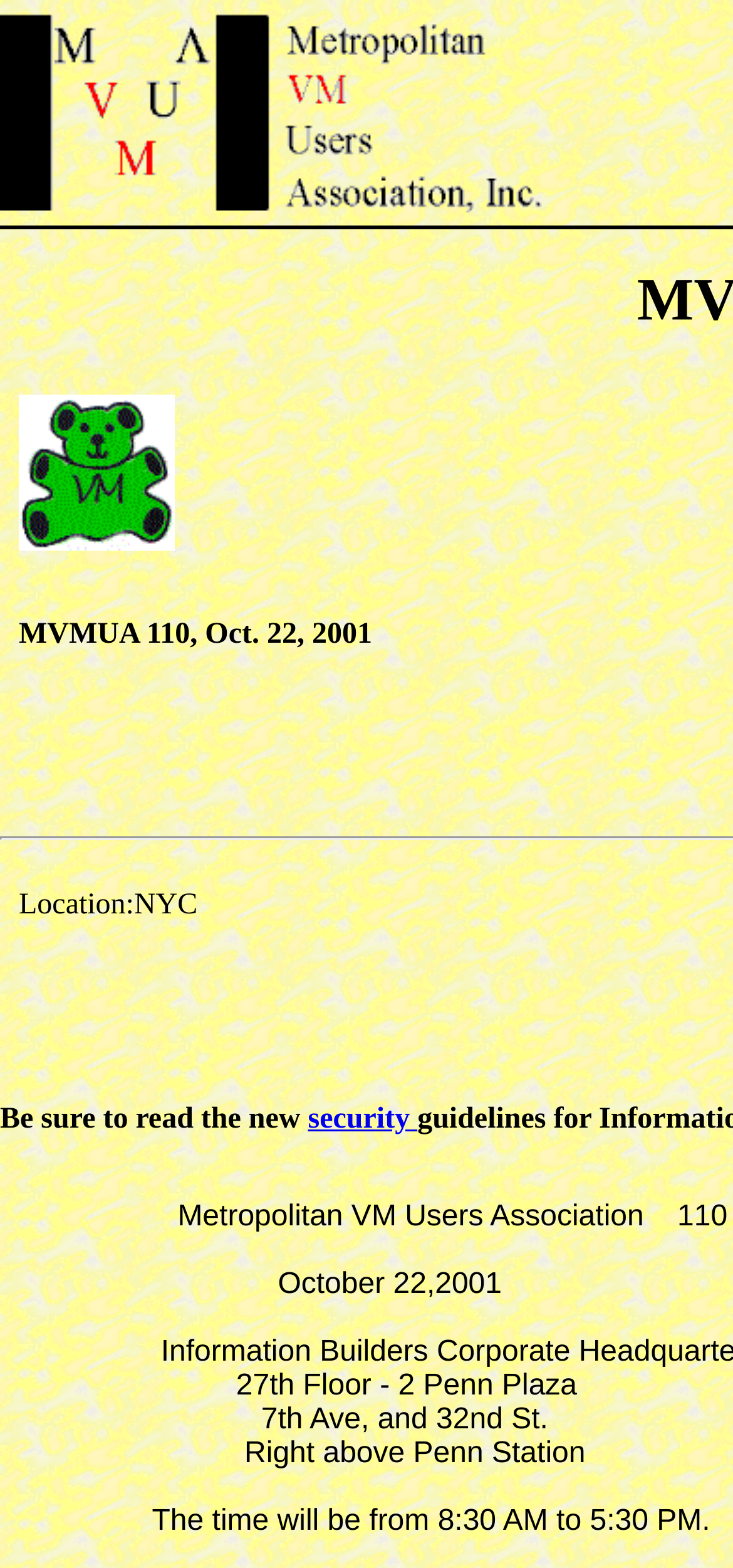How many images are on the webpage?
Could you please answer the question thoroughly and with as much detail as possible?

I found two image elements at coordinates [0.0, 0.0, 0.749, 0.14] and [0.026, 0.252, 0.238, 0.351]. This suggests that there are two images on the webpage.